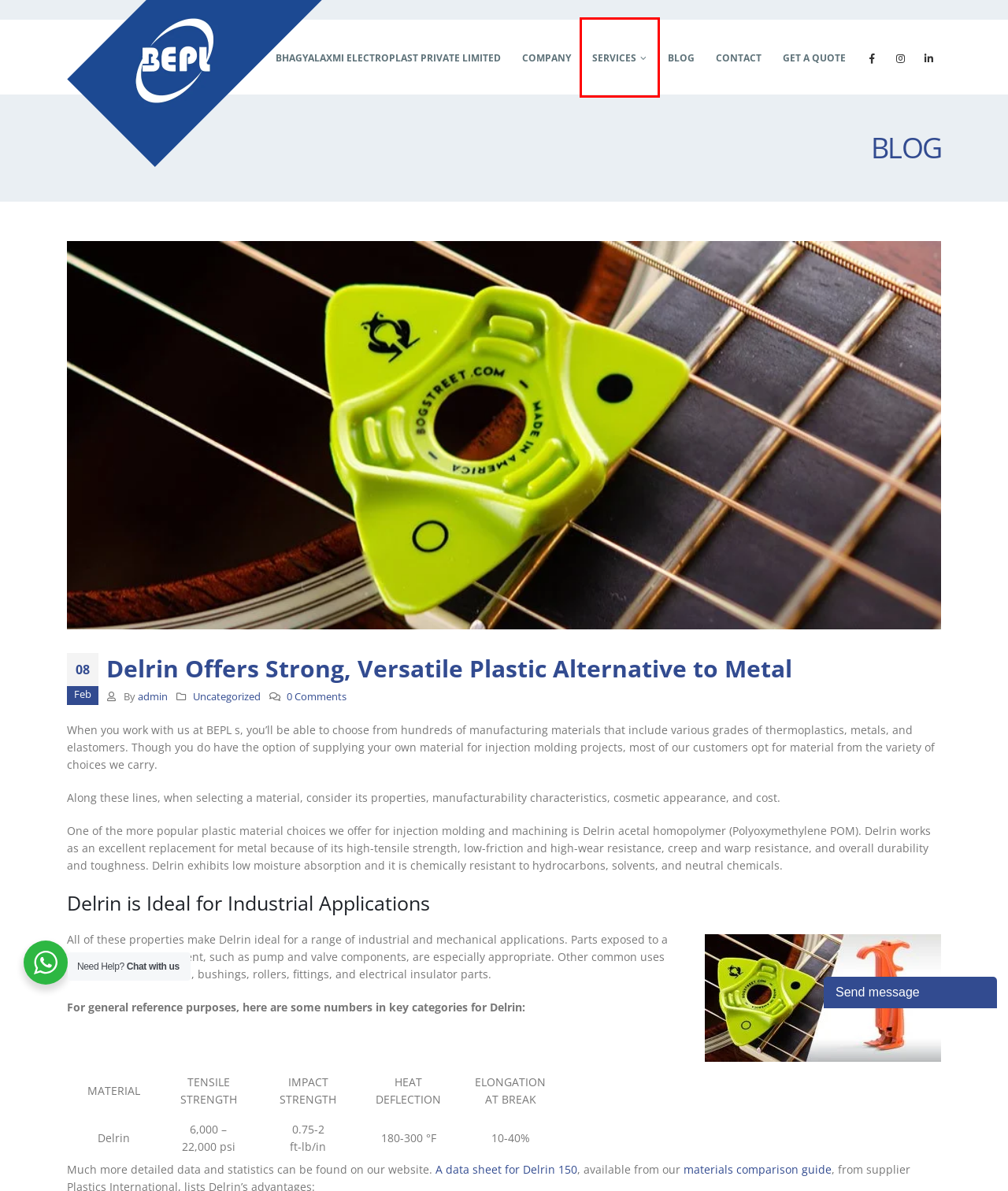You are given a screenshot of a webpage with a red bounding box around an element. Choose the most fitting webpage description for the page that appears after clicking the element within the red bounding box. Here are the candidates:
A. Bhagyalaxmi Electroplast Private Limited - Bhagyalaxmi Electroplast Private Limited
B. Company - Bhagyalaxmi Electroplast Private Limited
C. Blog - Bhagyalaxmi Electroplast Private Limited
D. Uncategorized Archives - Bhagyalaxmi Electroplast Private Limited
E. Blow Molding - Bhagyalaxmi Electroplast Private Limited
F. admin, Author at Bhagyalaxmi Electroplast Private Limited
G. Services - Bhagyalaxmi Electroplast Private Limited
H. Contact - Bhagyalaxmi Electroplast Private Limited

G